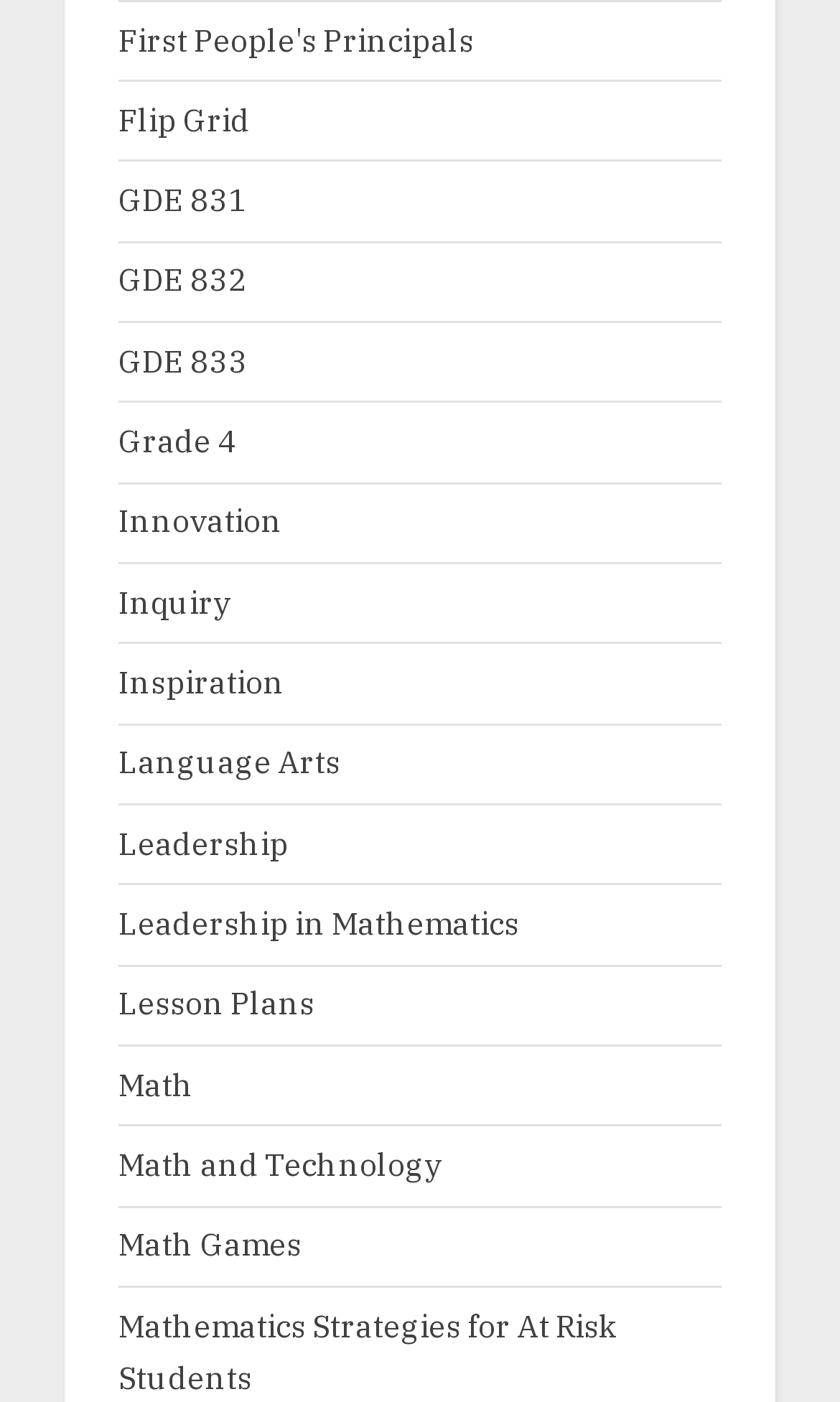Use a single word or phrase to respond to the question:
What is the first link on this webpage?

First People's Principals